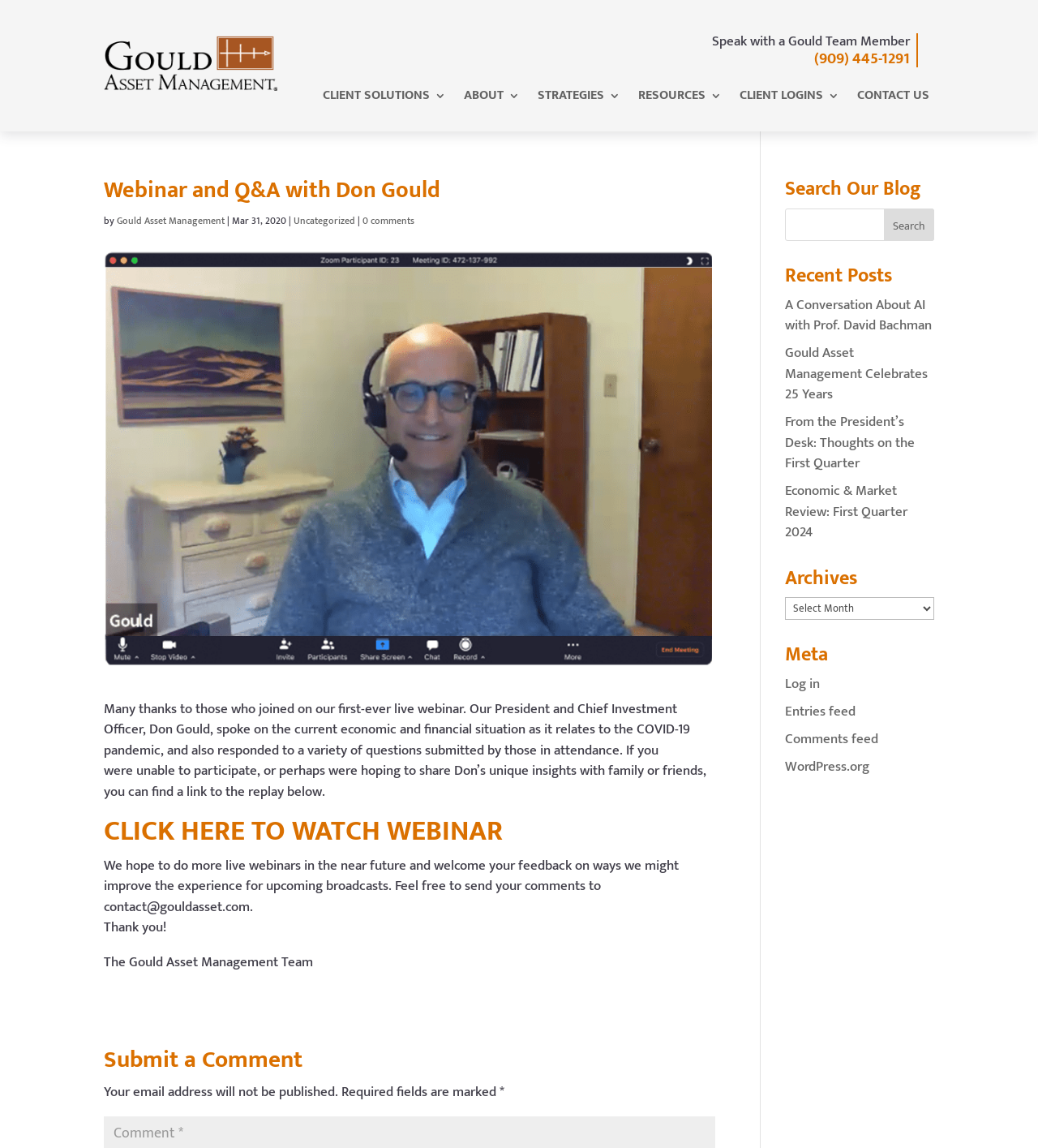What is the topic of the webinar?
Using the information from the image, answer the question thoroughly.

Based on the webpage content, the topic of the webinar is related to the current economic and financial situation as it relates to the COVID-19 pandemic, as mentioned in the paragraph starting with 'Many thanks to those who joined on our first-ever live webinar...'.